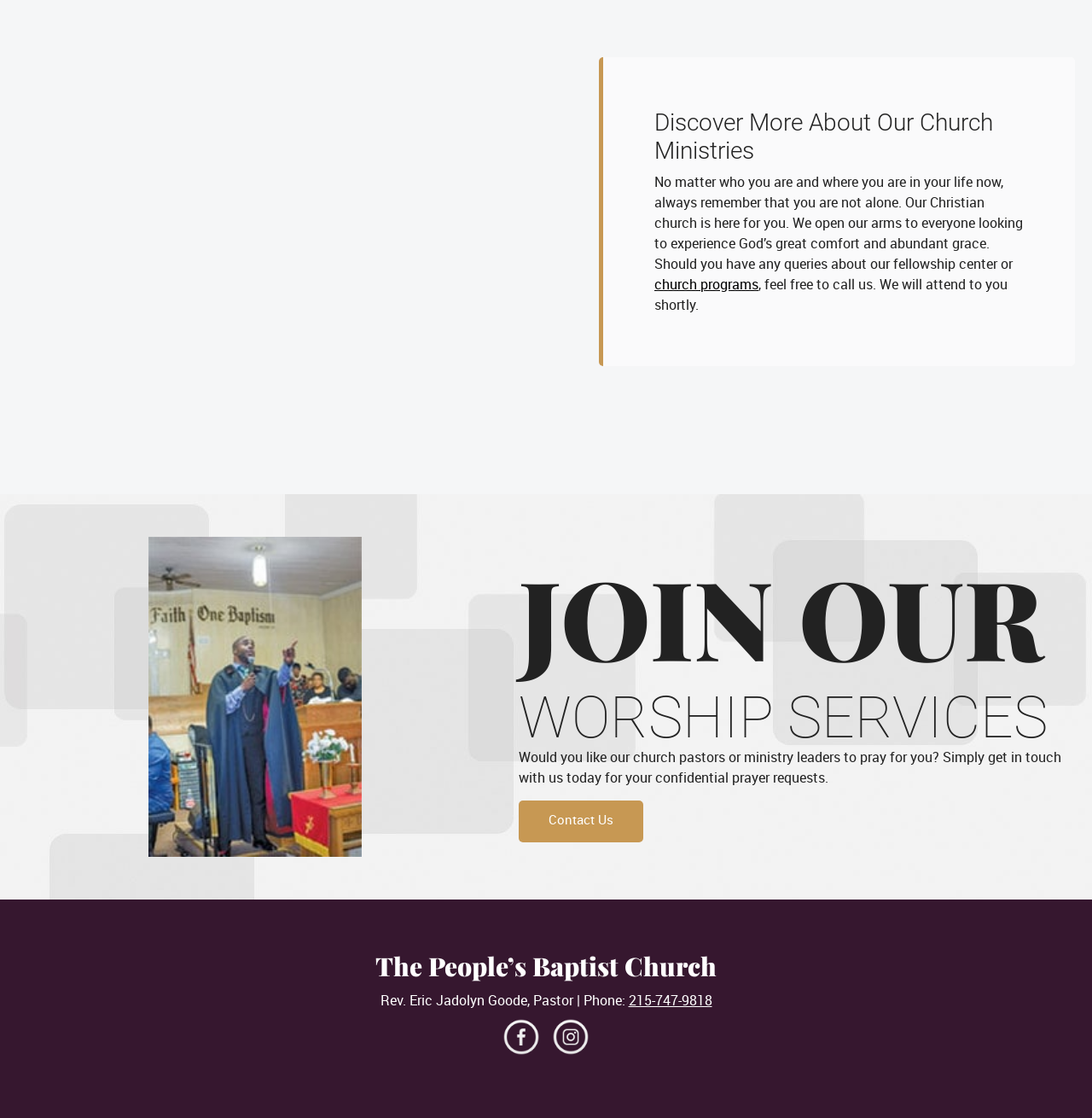What is the phone number of the church?
Examine the screenshot and reply with a single word or phrase.

215-747-9818